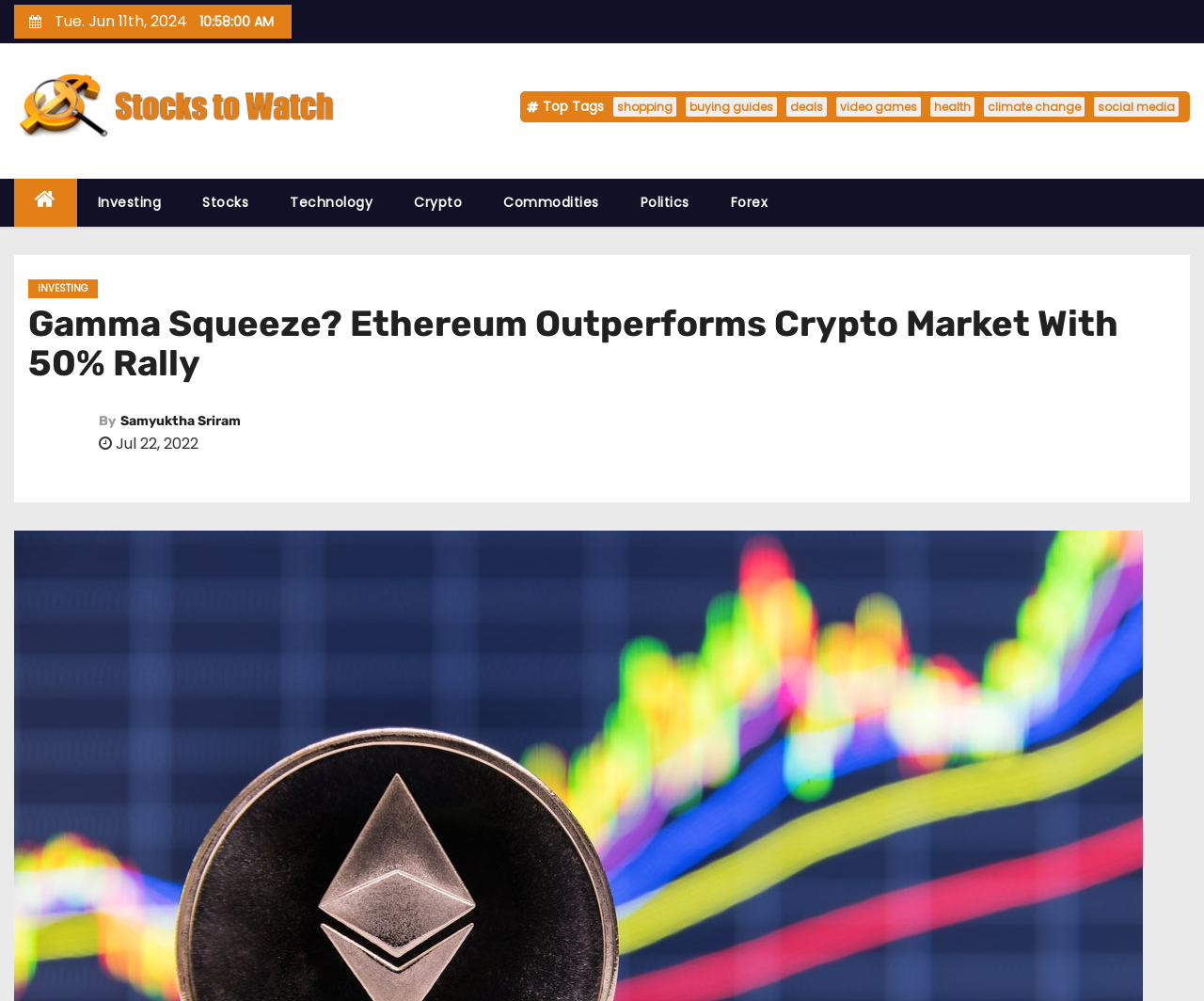Generate the text content of the main headline of the webpage.

Gamma Squeeze? Ethereum Outperforms Crypto Market With 50% Rally